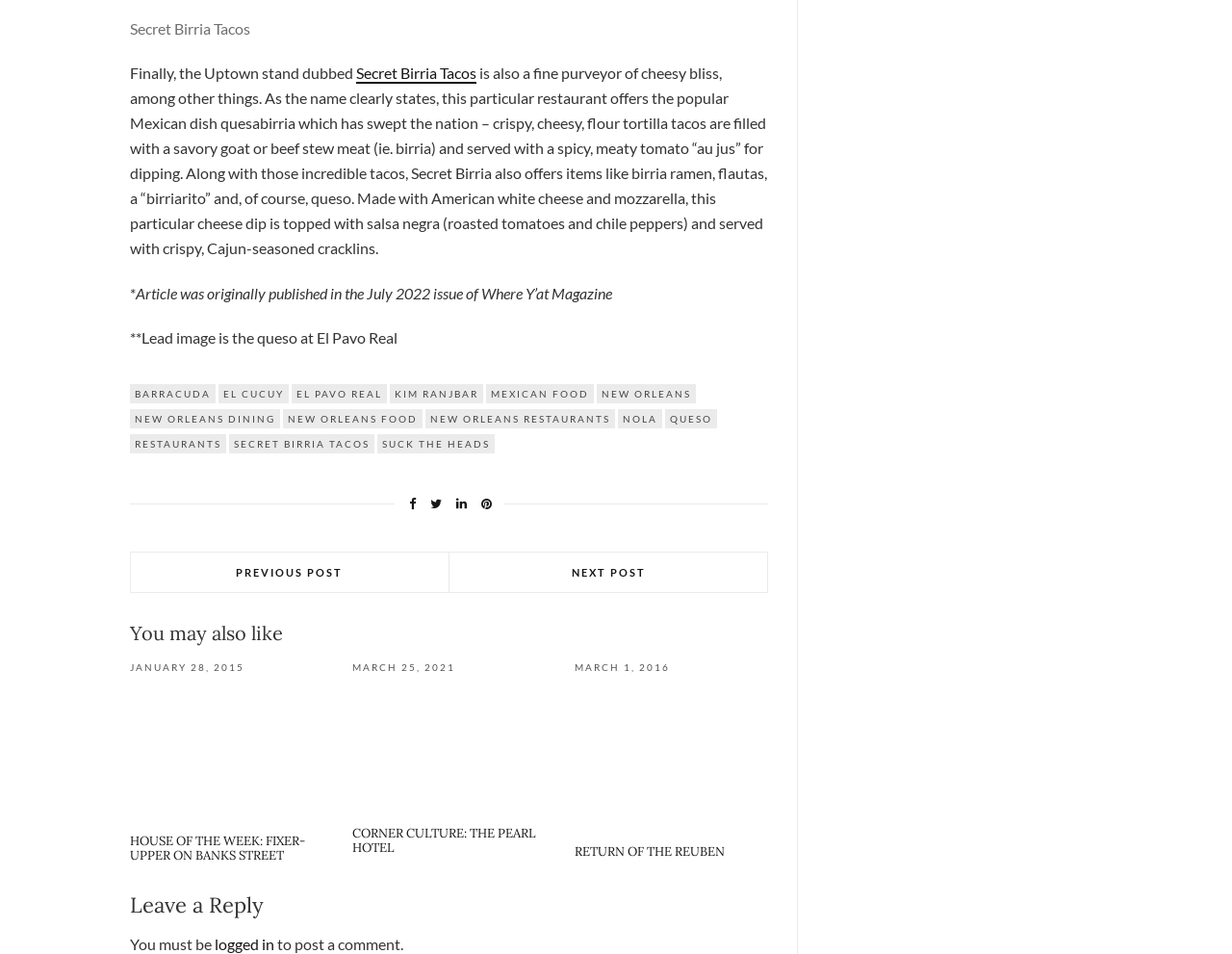What type of dish is birria?
Relying on the image, give a concise answer in one word or a brief phrase.

Mexican dish